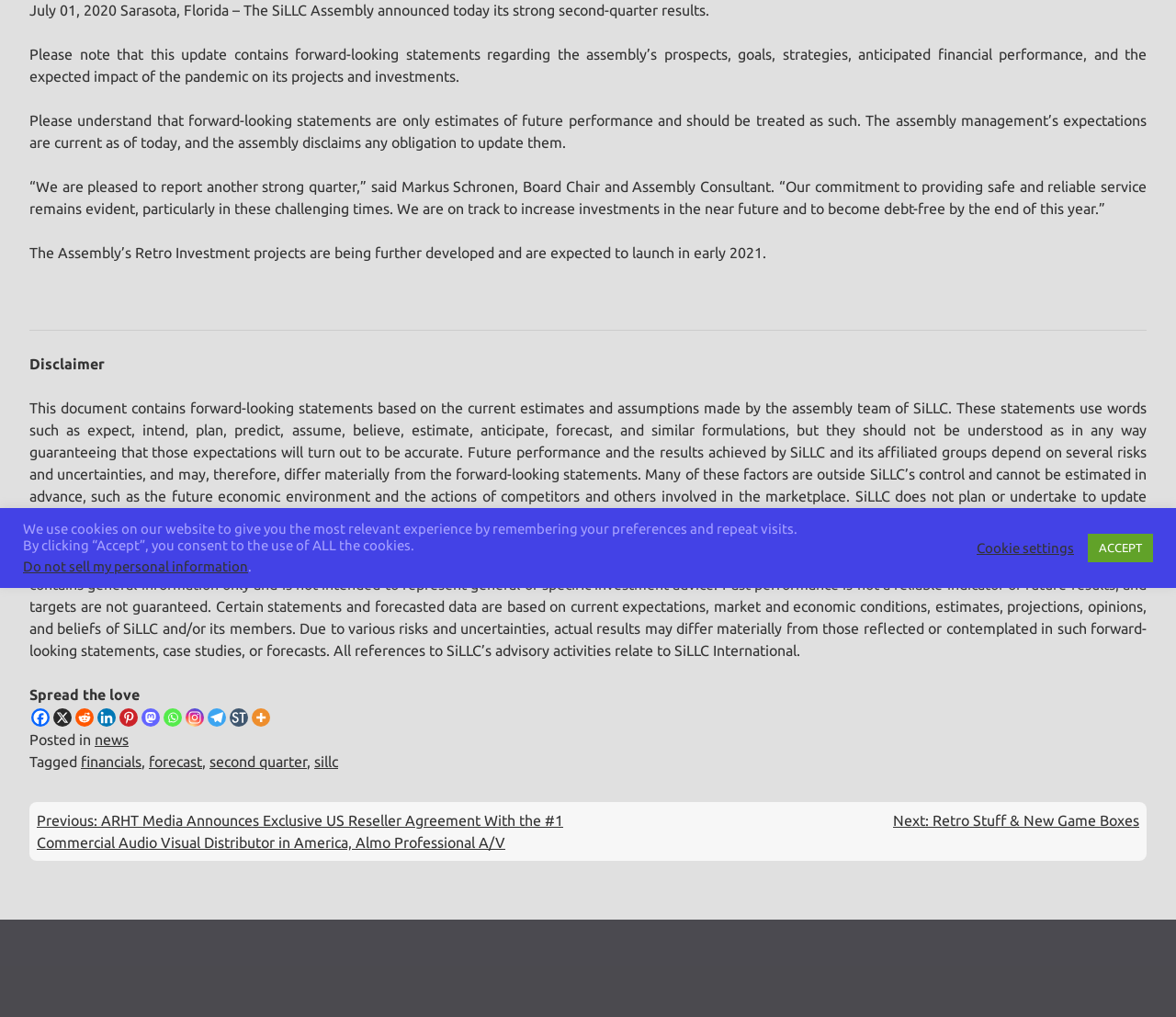Identify the bounding box coordinates for the UI element described as follows: "financials". Ensure the coordinates are four float numbers between 0 and 1, formatted as [left, top, right, bottom].

[0.069, 0.741, 0.12, 0.757]